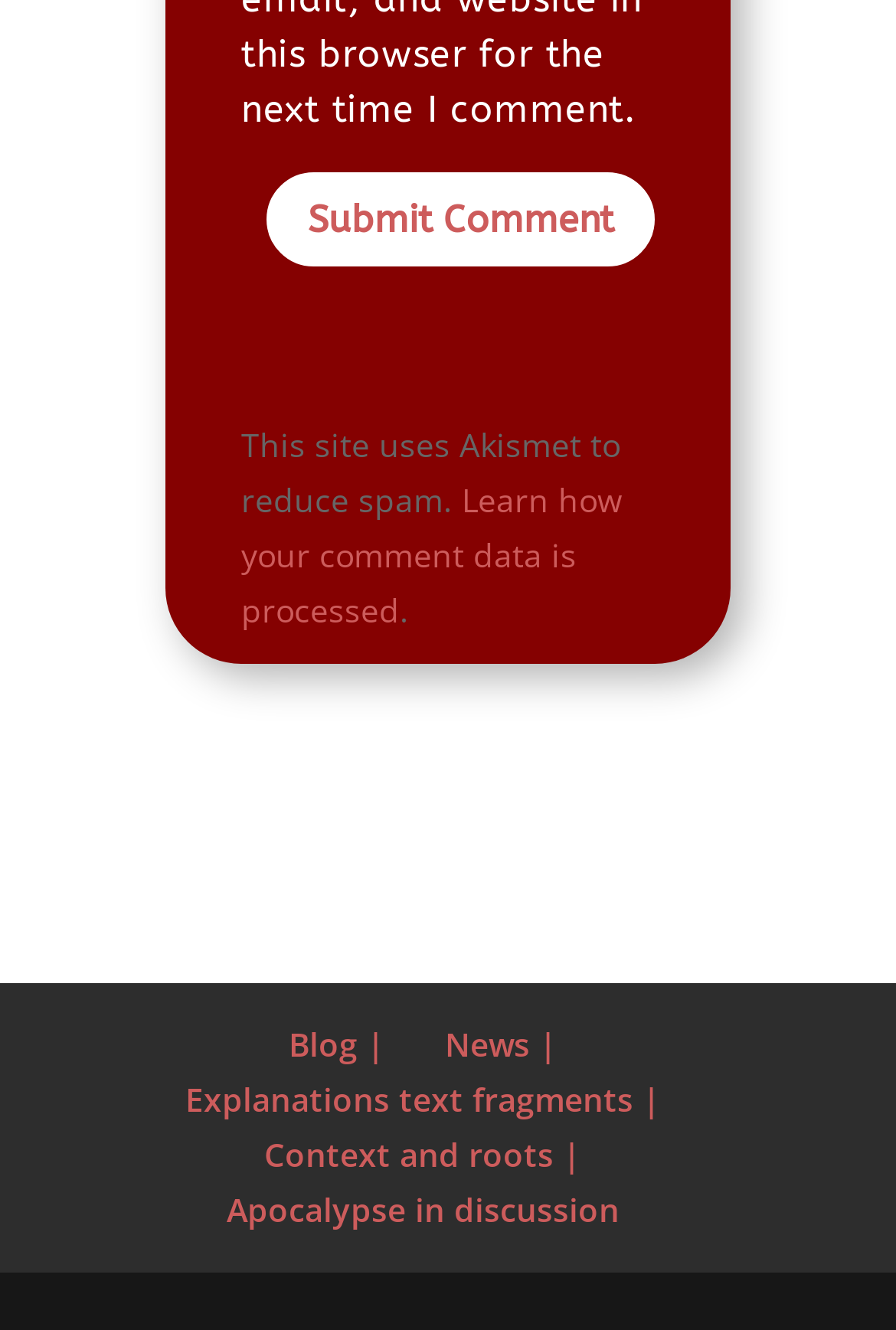What is the last link in the footer section?
Based on the image, answer the question with a single word or brief phrase.

Apocalypse in discussion